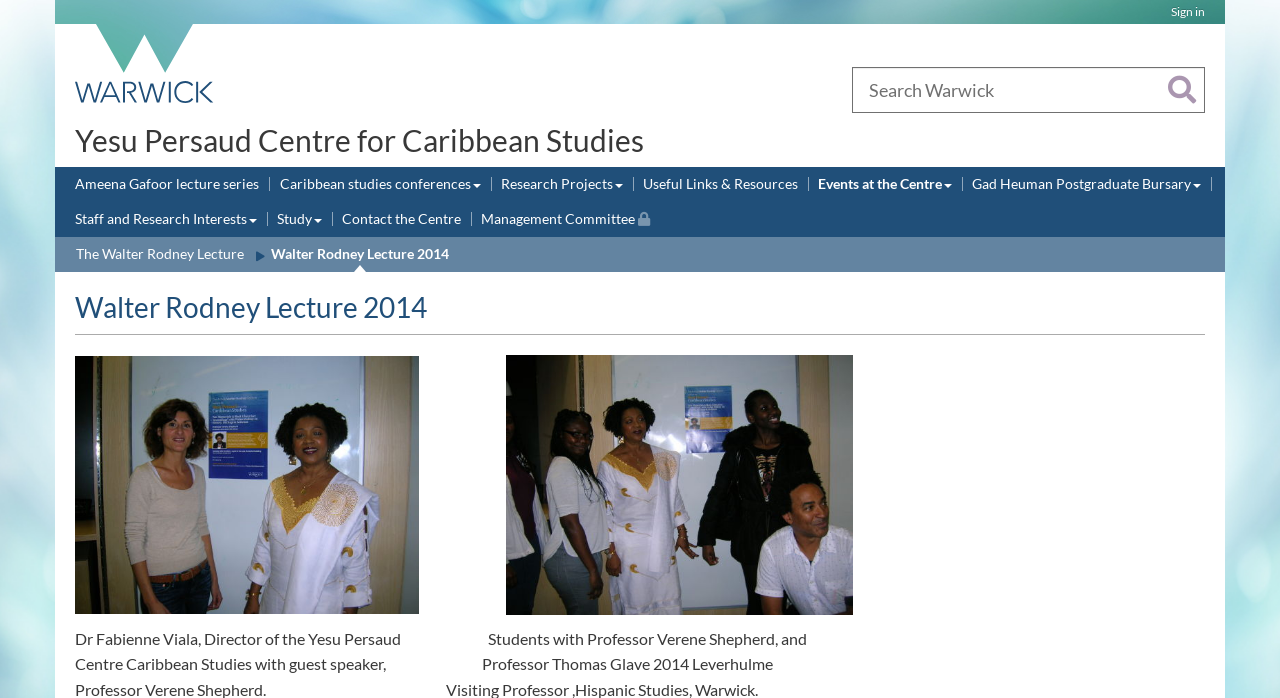Can you find and provide the main heading text of this webpage?

Yesu Persaud Centre for Caribbean Studies